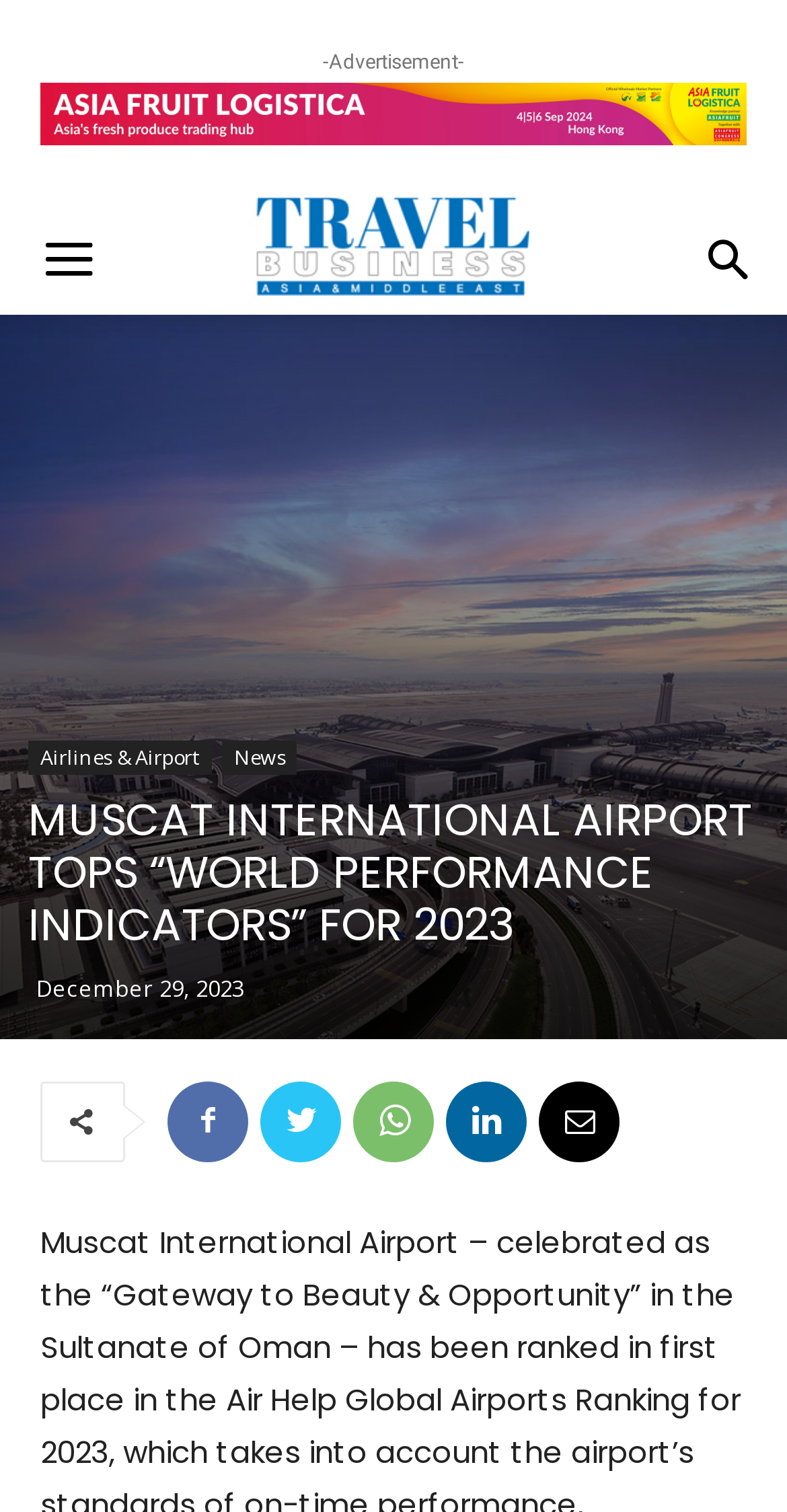What is the ranking of Muscat International Airport in Air Help Global Airports?
Answer the question with just one word or phrase using the image.

First place